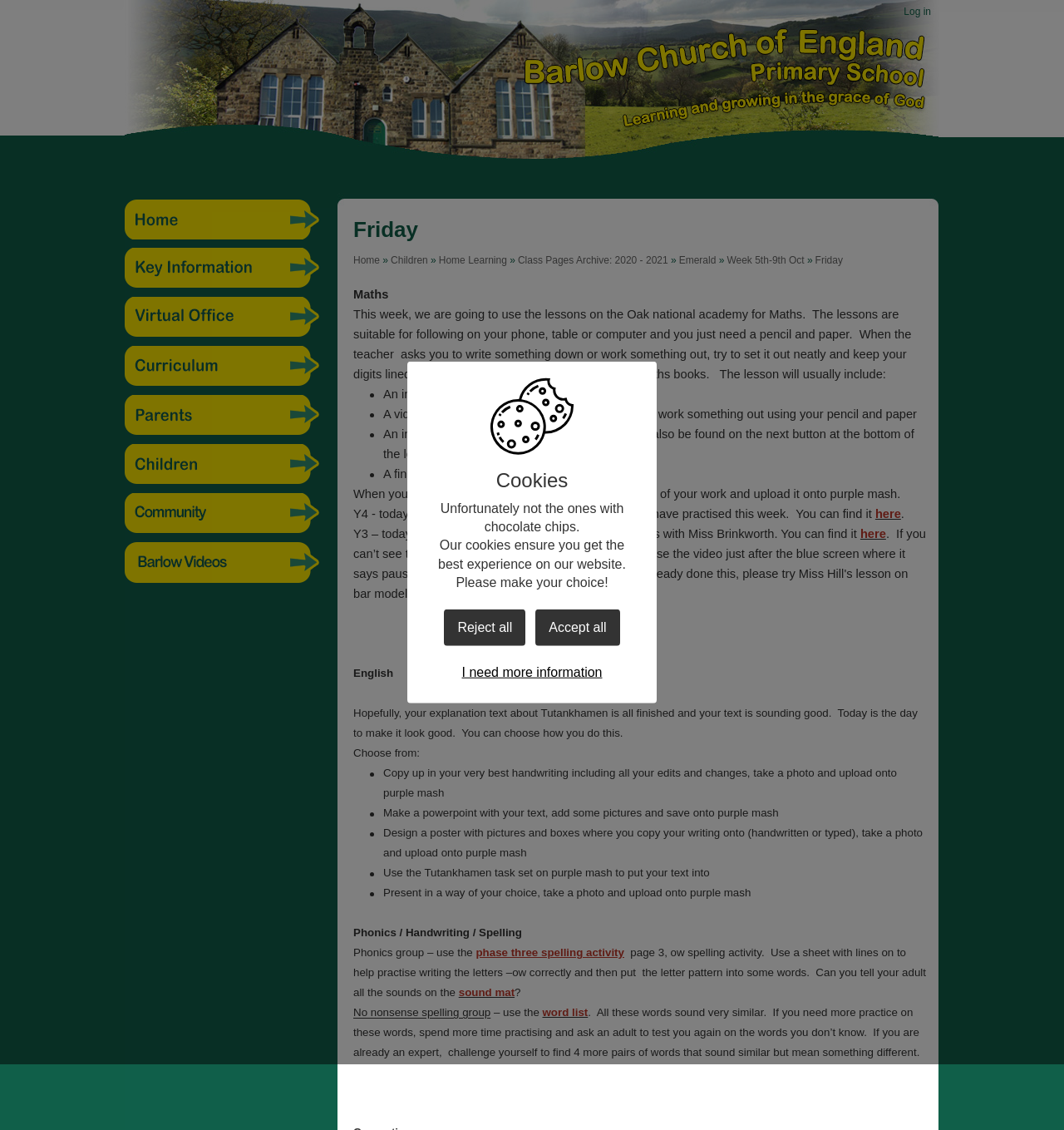What is the phonics group activity?
Using the image, give a concise answer in the form of a single word or short phrase.

Phase three spelling activity